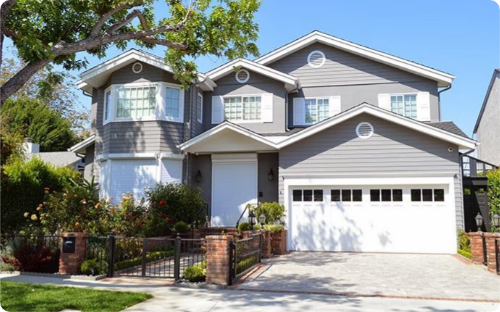Using the image as a reference, answer the following question in as much detail as possible:
What adds visual interest to the left?

According to the caption, a charming turret is located to the left of the residence, which adds visual interest to the overall design of the home.